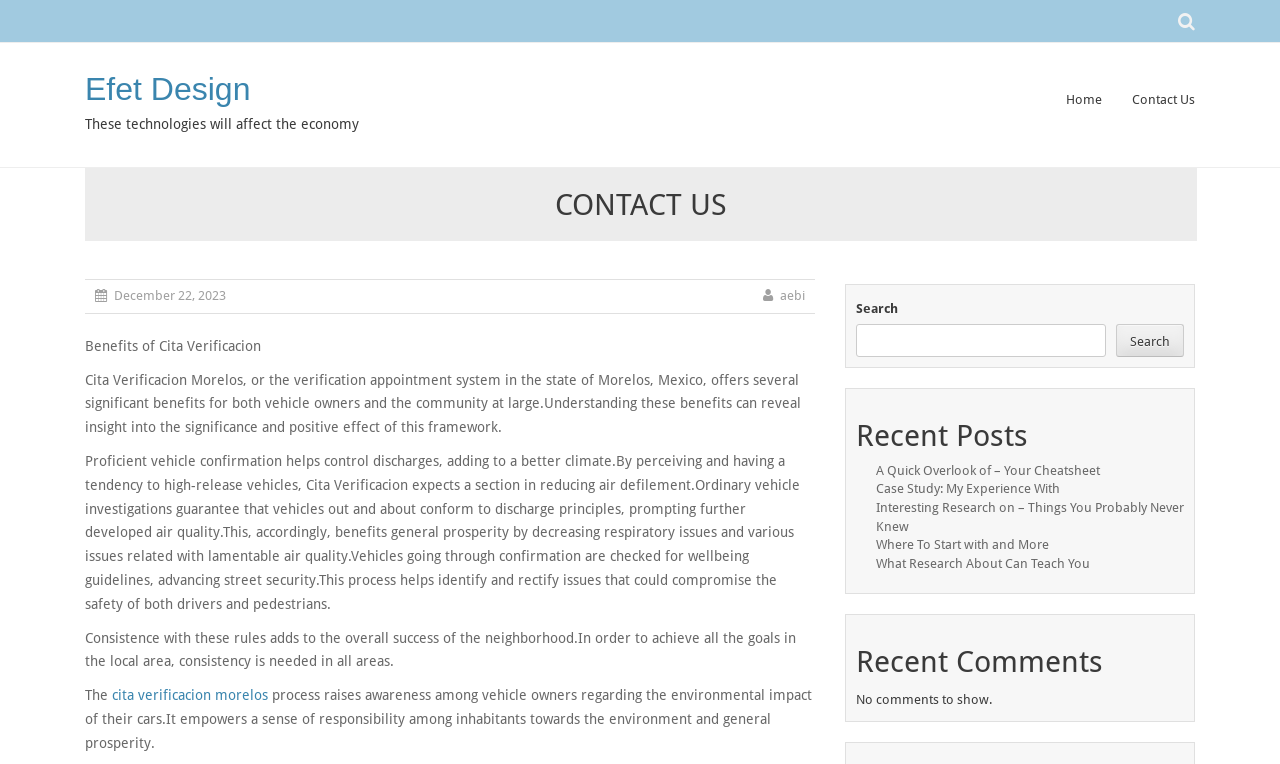Are there any comments on the webpage?
Based on the image, answer the question with a single word or brief phrase.

No